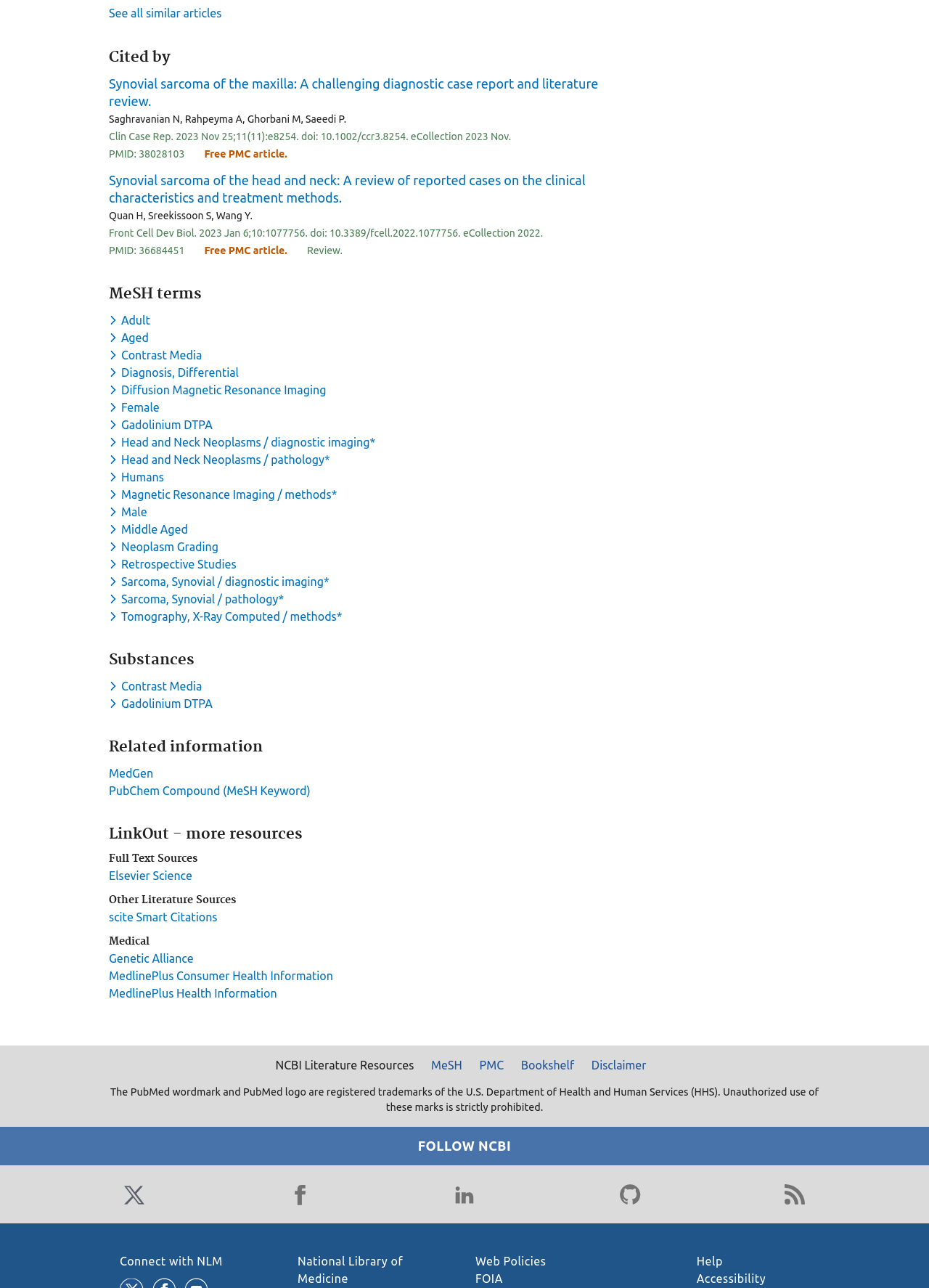Answer the following query with a single word or phrase:
How many links are listed under 'LinkOut - more resources'?

3